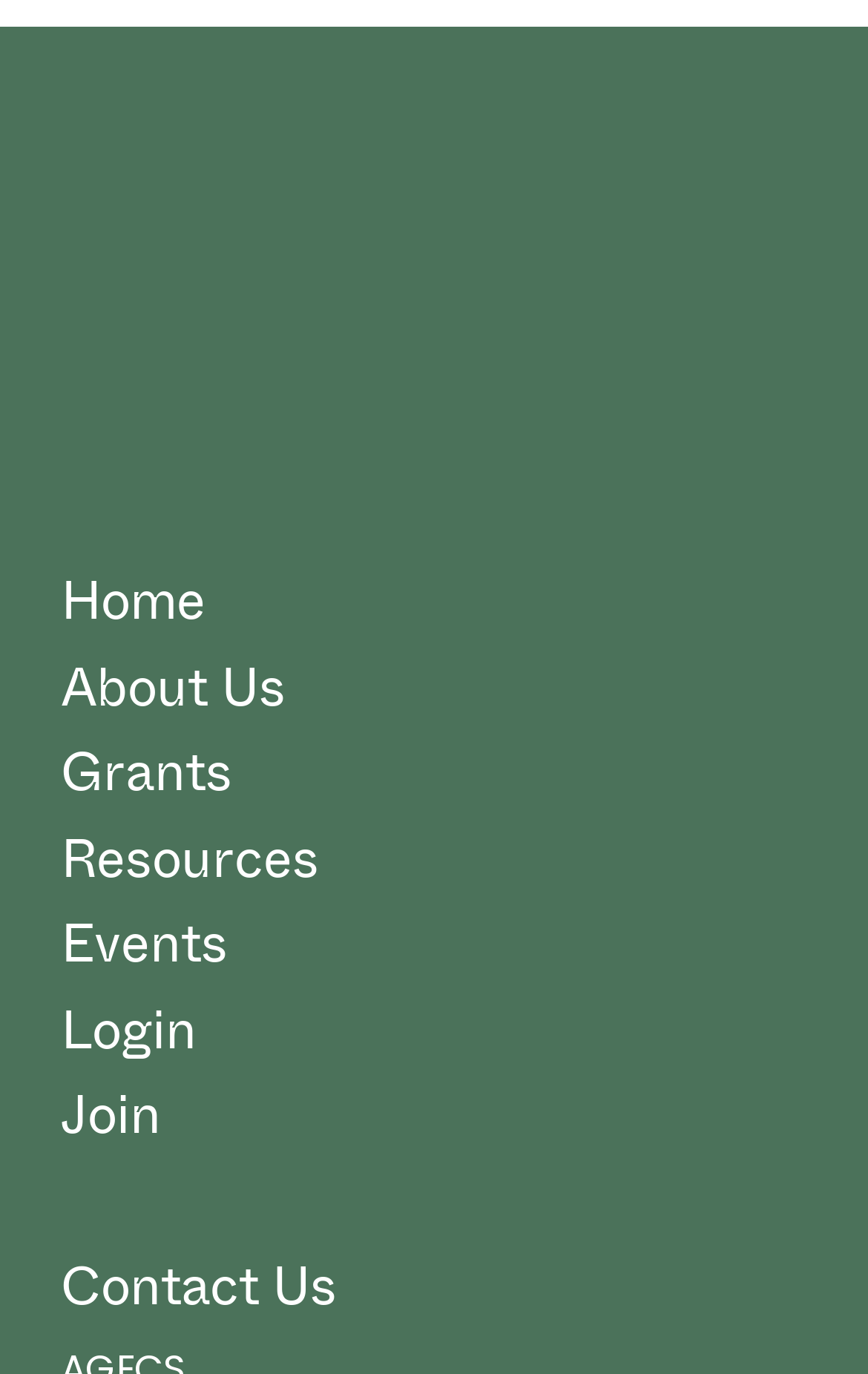Kindly respond to the following question with a single word or a brief phrase: 
Is there a figure element on the webpage?

Yes